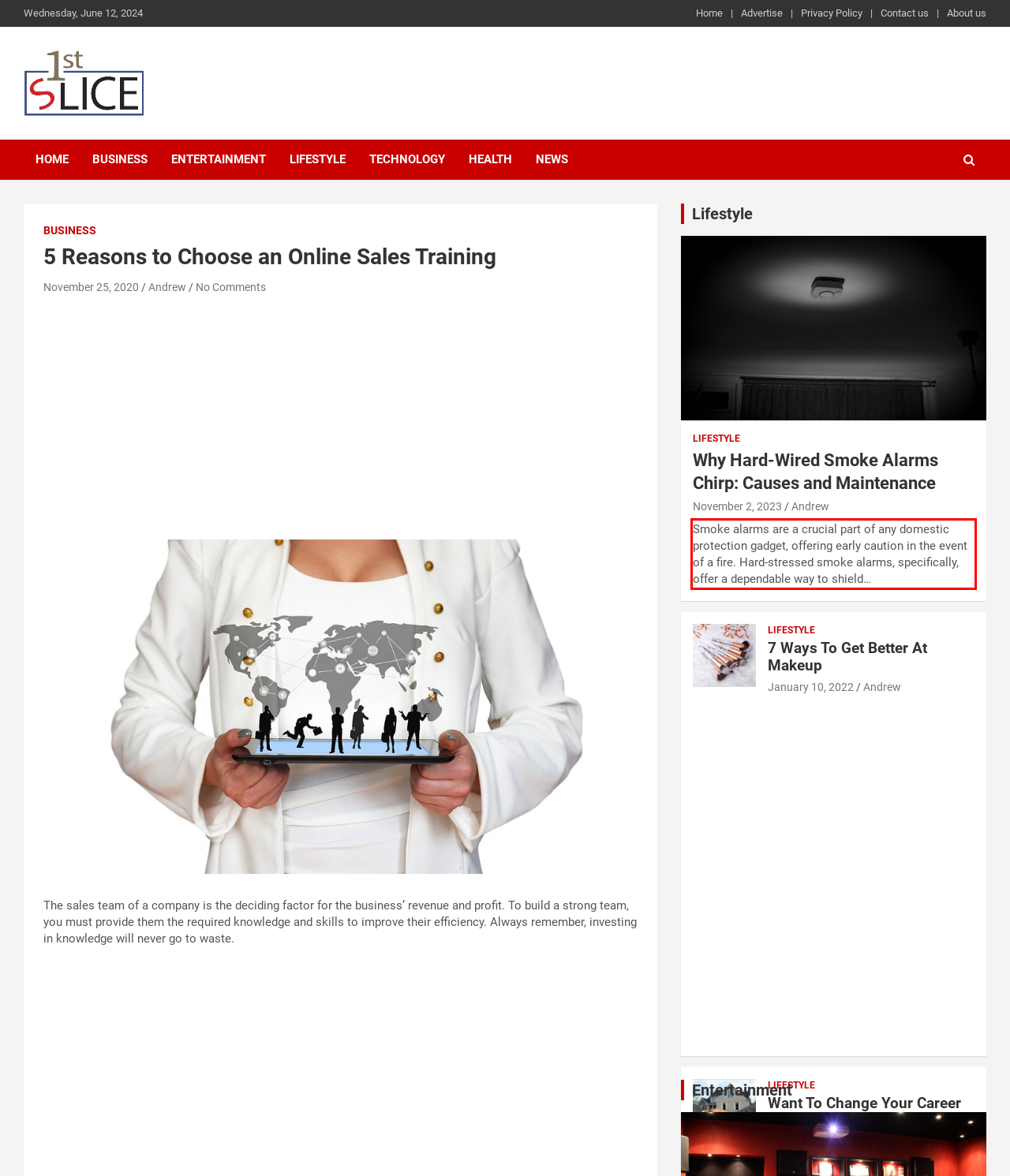You have a screenshot with a red rectangle around a UI element. Recognize and extract the text within this red bounding box using OCR.

Smoke alarms are a crucial part of any domestic protection gadget, offering early caution in the event of a fire. Hard-stressed smoke alarms, specifically, offer a dependable way to shield…